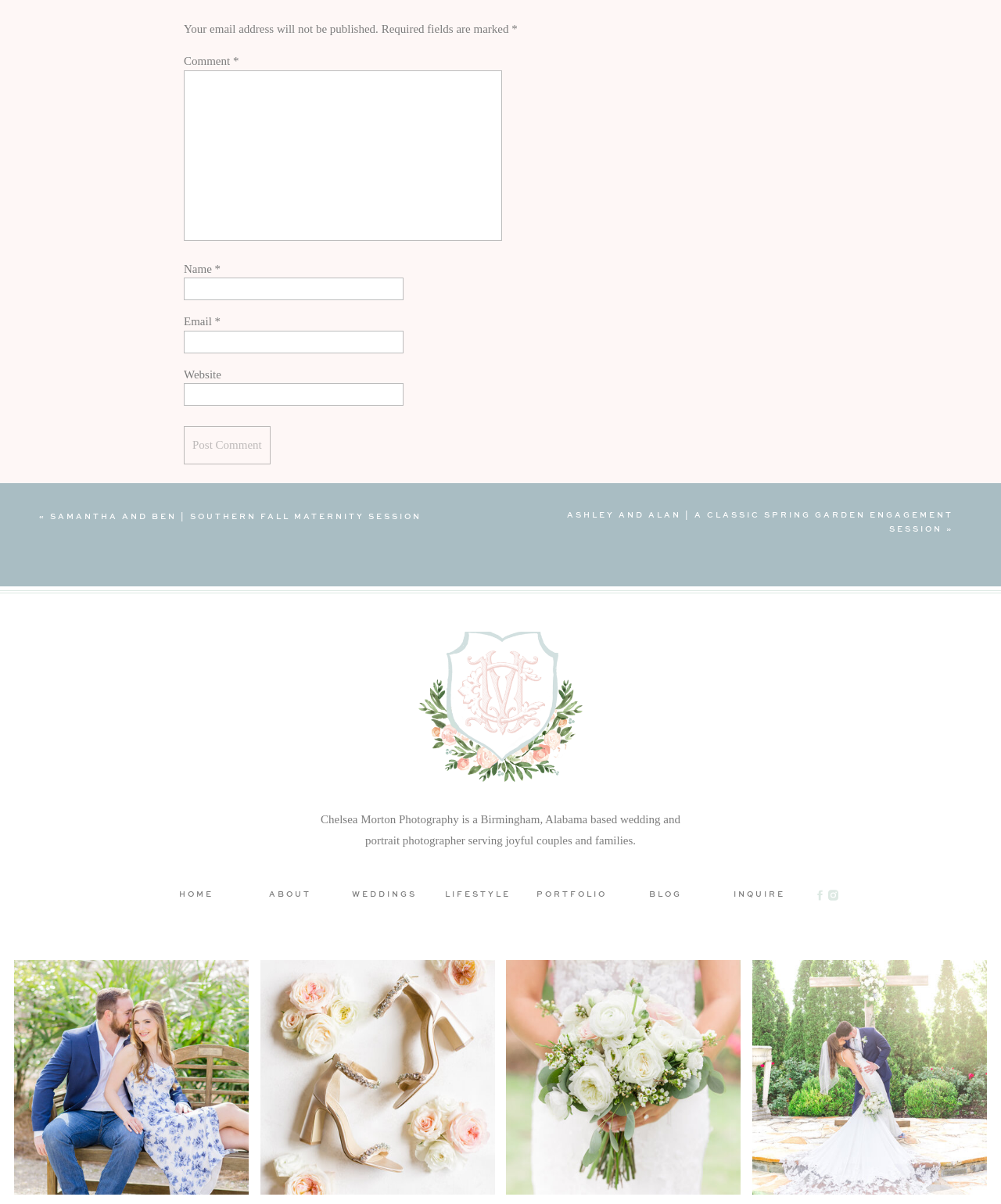Please identify the bounding box coordinates of the element's region that should be clicked to execute the following instruction: "Enter your name". The bounding box coordinates must be four float numbers between 0 and 1, i.e., [left, top, right, bottom].

[0.184, 0.231, 0.403, 0.249]